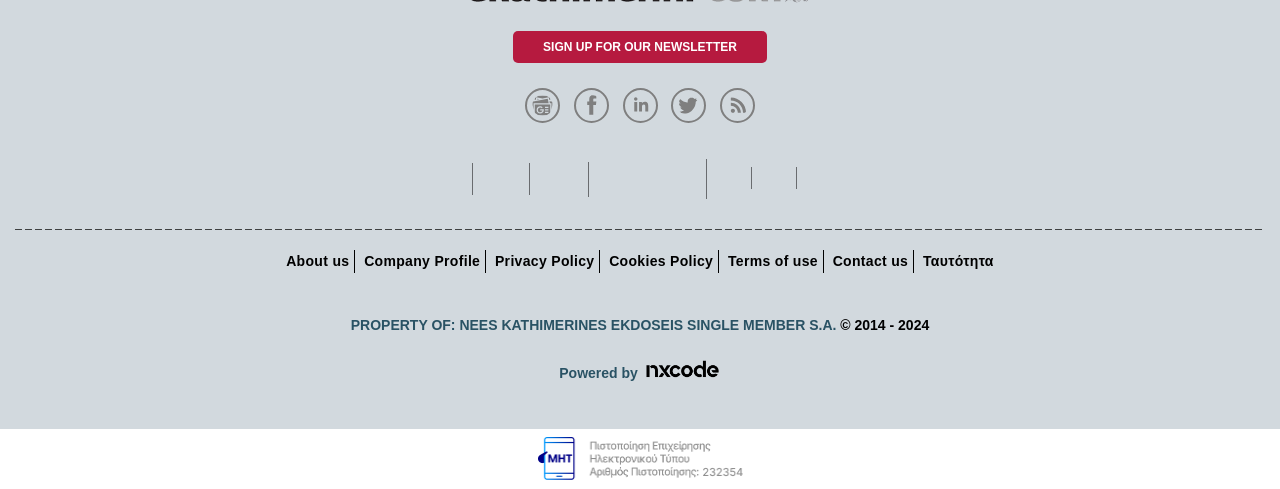What is the purpose of the link 'SIGN UP FOR OUR NEWSLETTER'?
Answer the question in as much detail as possible.

The link 'SIGN UP FOR OUR NEWSLETTER' is located at the top of the webpage, indicating that it is a call-to-action for users to subscribe to the website's newsletter, likely to receive updates and news from the website.